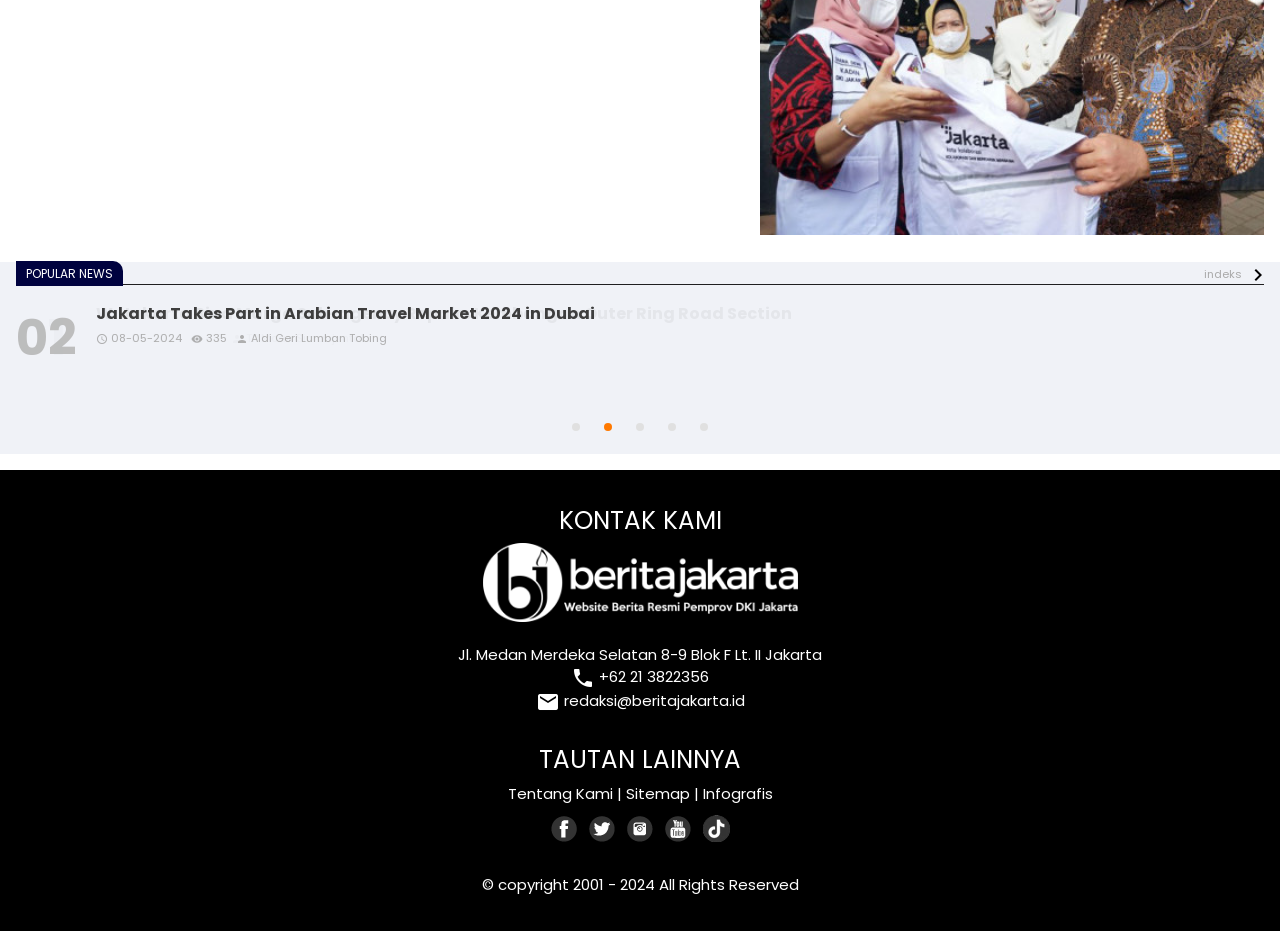Please reply to the following question using a single word or phrase: 
Who is the author of the news article 'W. Jakarta Bina Marga Sub-agency Repairs Kembangan Outer Ring Road Section'?

TP Moan Simanjuntak